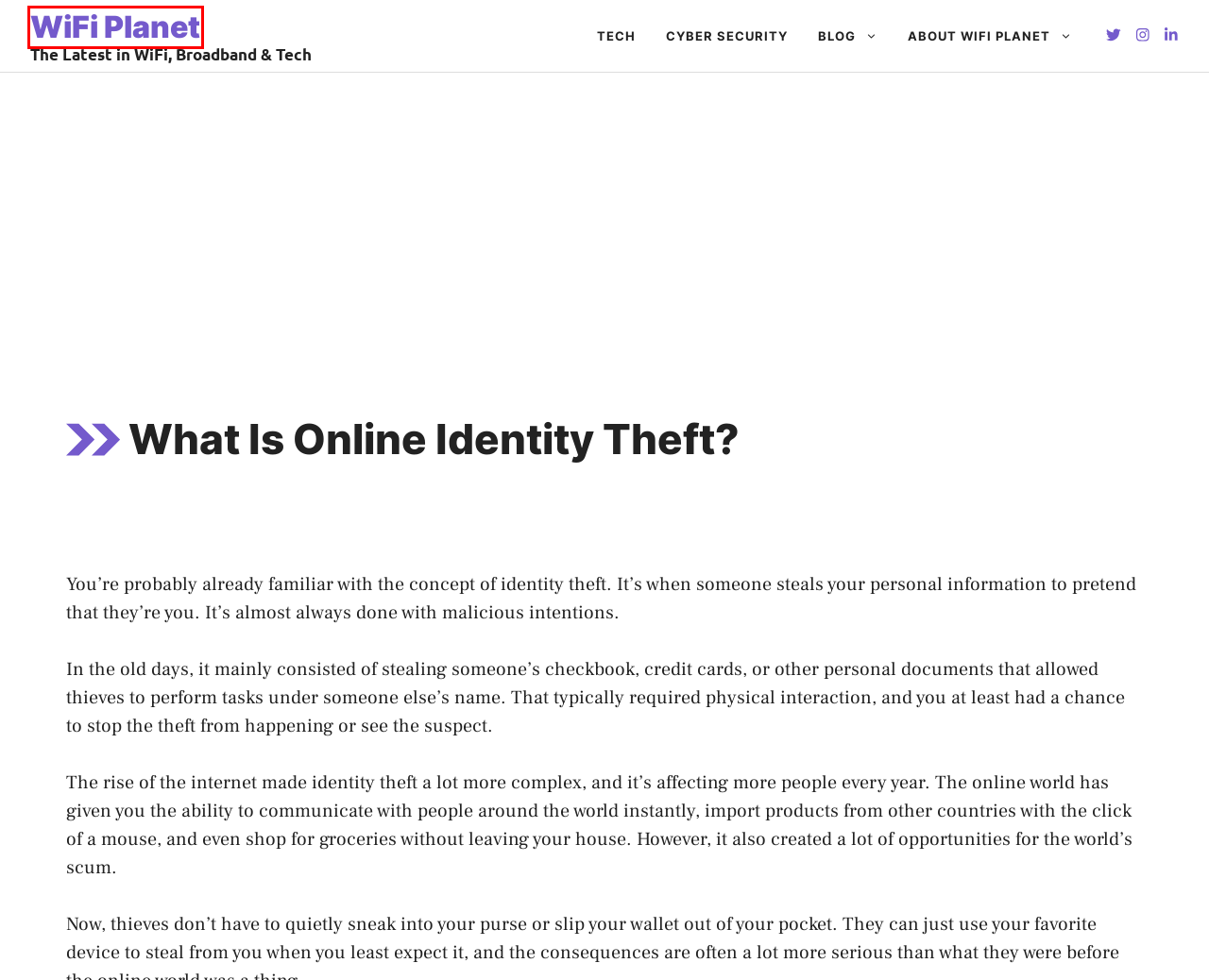Given a screenshot of a webpage with a red bounding box, please pick the webpage description that best fits the new webpage after clicking the element inside the bounding box. Here are the candidates:
A. Contact Us - WiFi Planet
B. Insights - WiFi Planet
C. WiFi Planet - The Latest in WiFi, Broadband & Tech
D. Technology - WiFi Planet
E. WIMAX - WiFi Planet
F. voIP - WiFi Planet
G. About WiFi Planet - WiFi Planet
H. Cyber Security - WiFi Planet

C